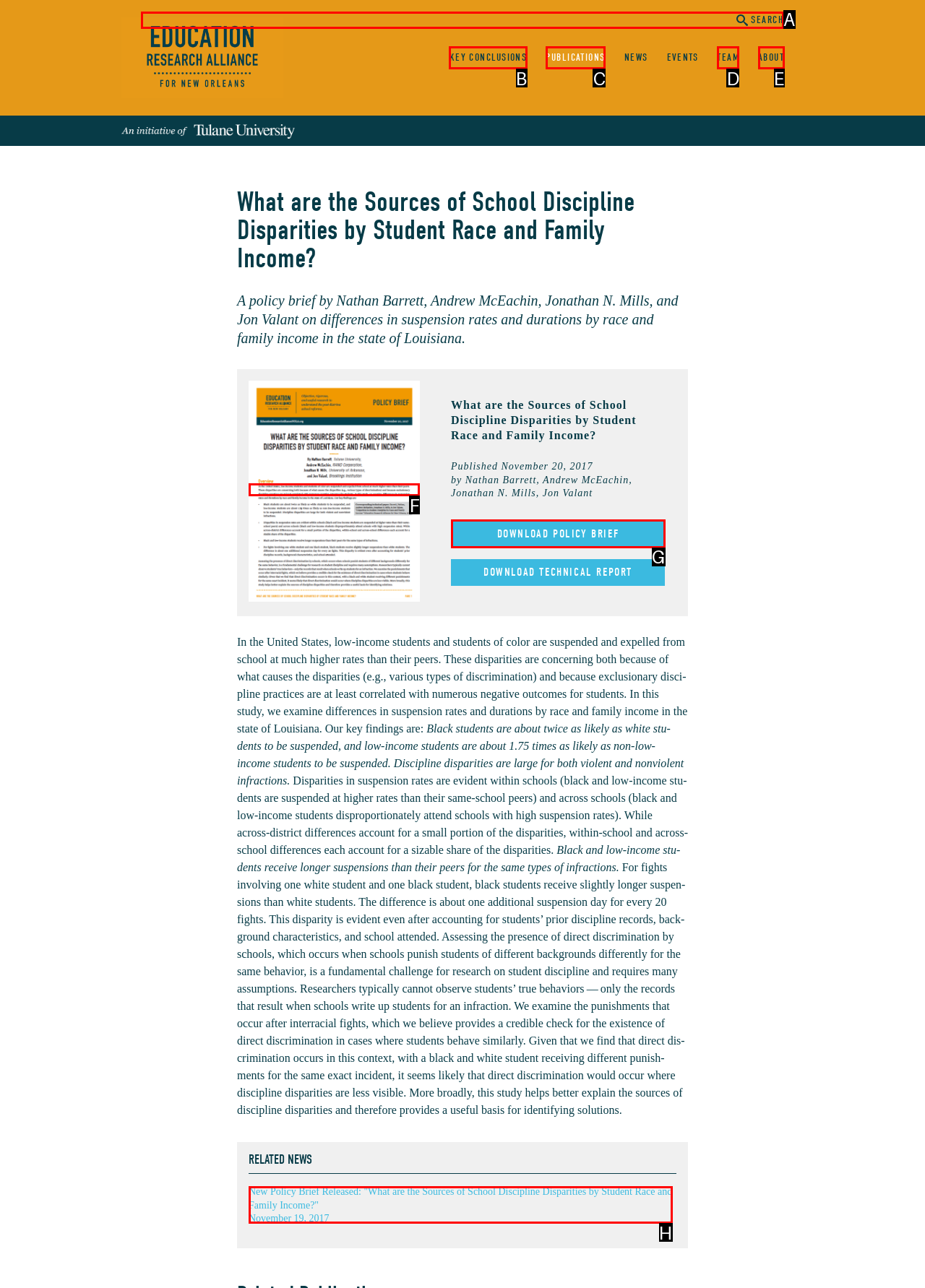Determine the right option to click to perform this task: Search for publications
Answer with the correct letter from the given choices directly.

A